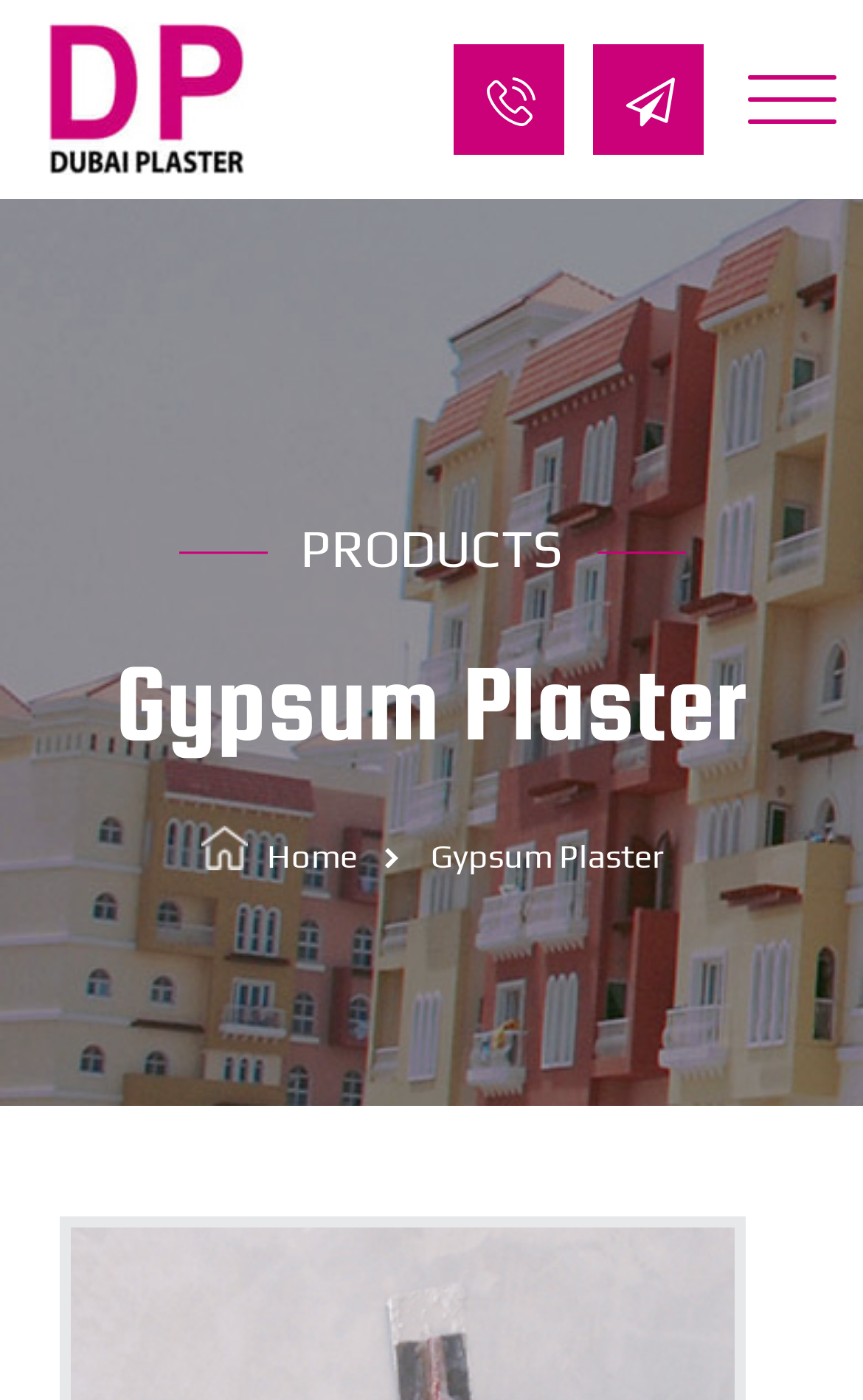Please answer the following question using a single word or phrase: How many navigation links are there?

3